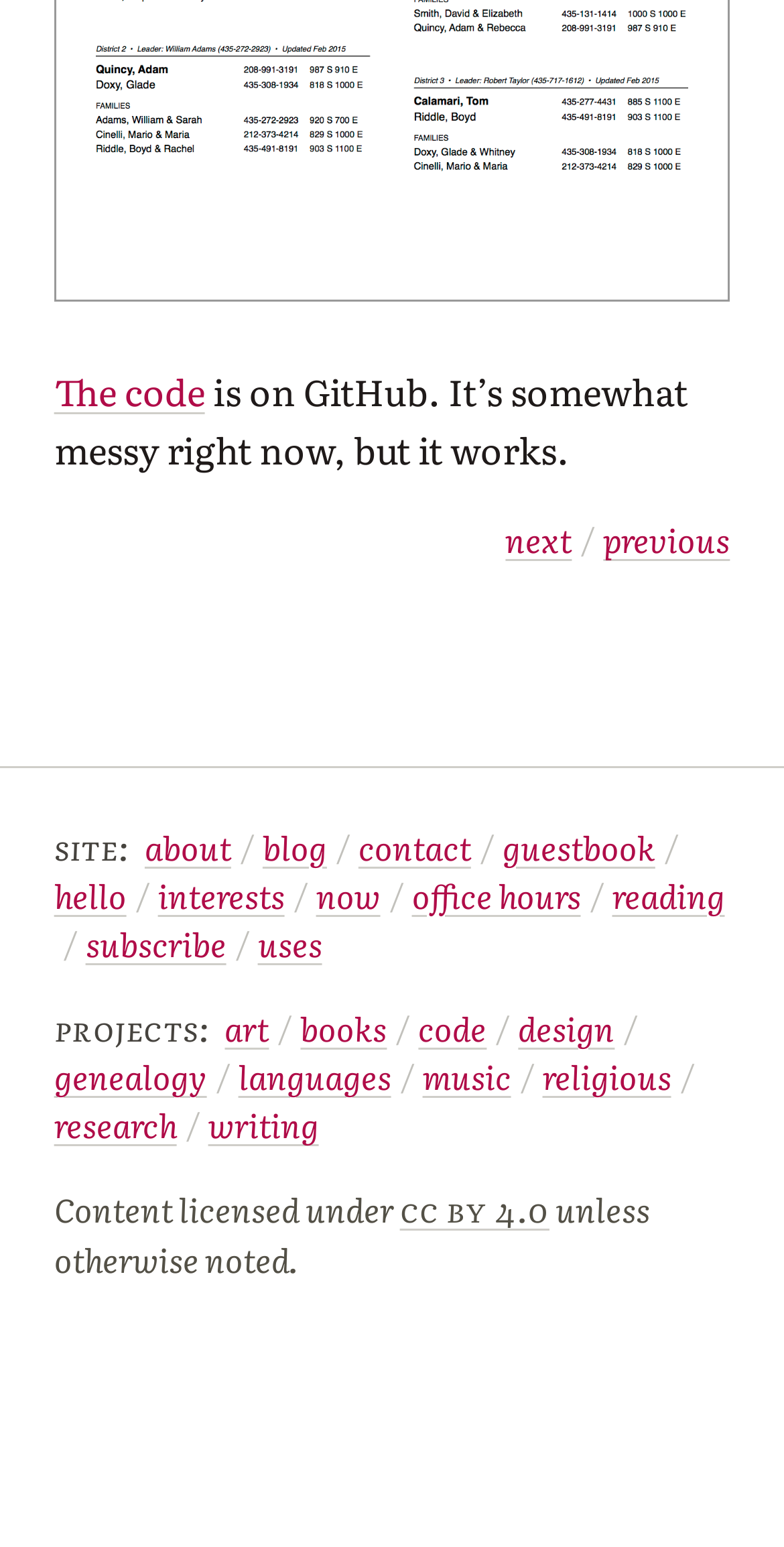Provide the bounding box coordinates of the section that needs to be clicked to accomplish the following instruction: "go to the code page."

[0.069, 0.235, 0.261, 0.27]